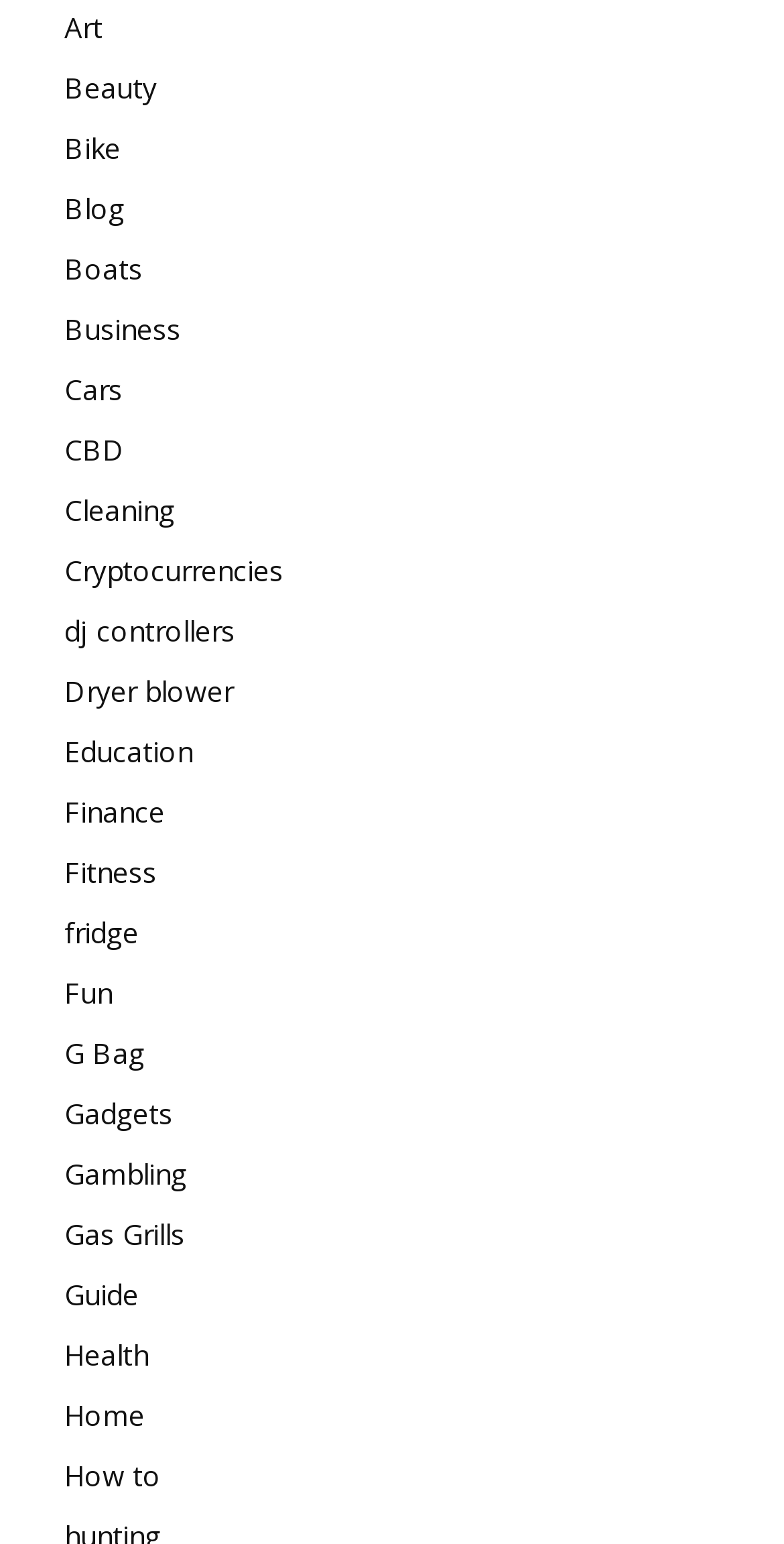Please specify the bounding box coordinates of the clickable section necessary to execute the following command: "Click on Art".

[0.082, 0.005, 0.131, 0.029]